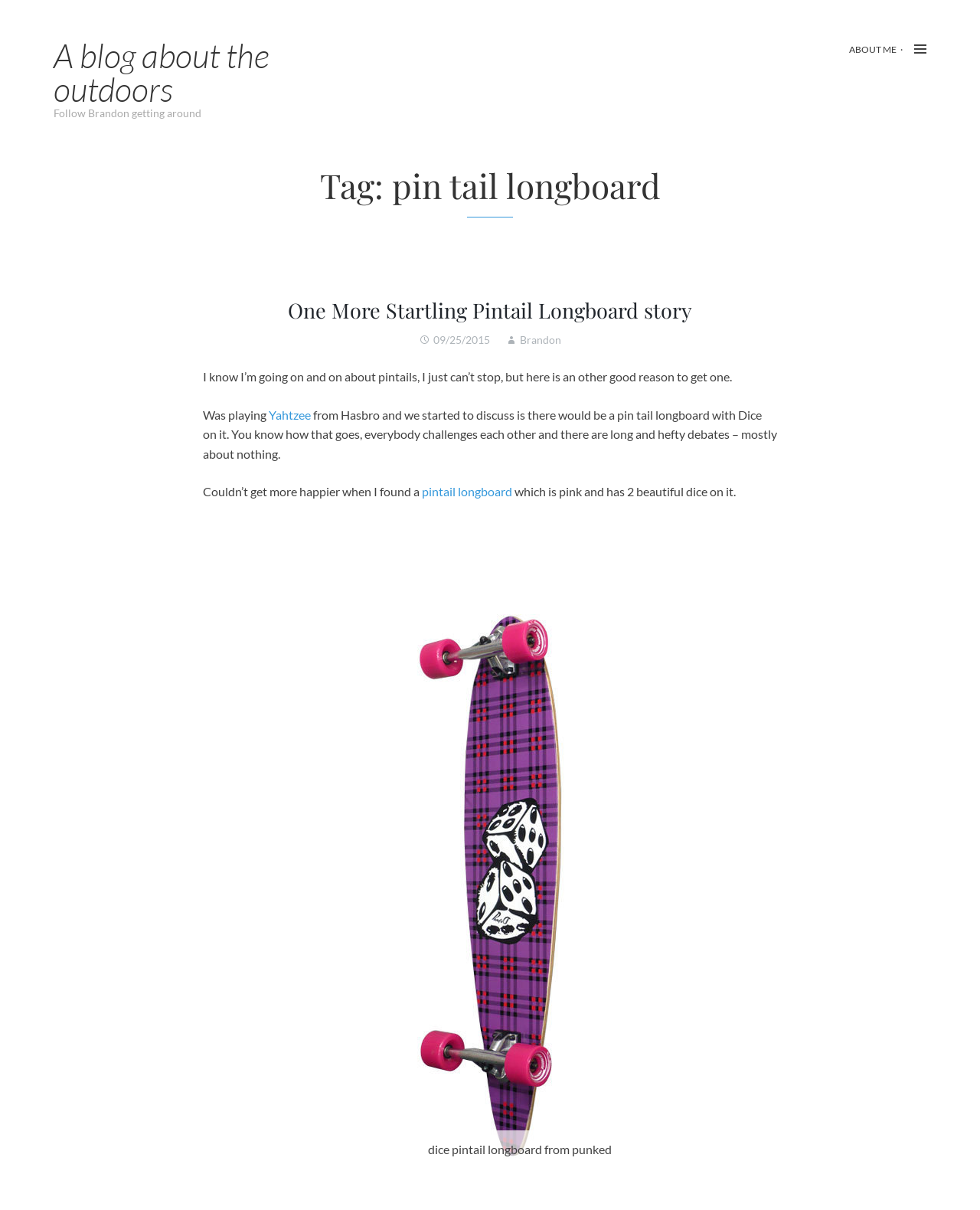Who is the author of the article?
Please provide a single word or phrase as the answer based on the screenshot.

Brandon